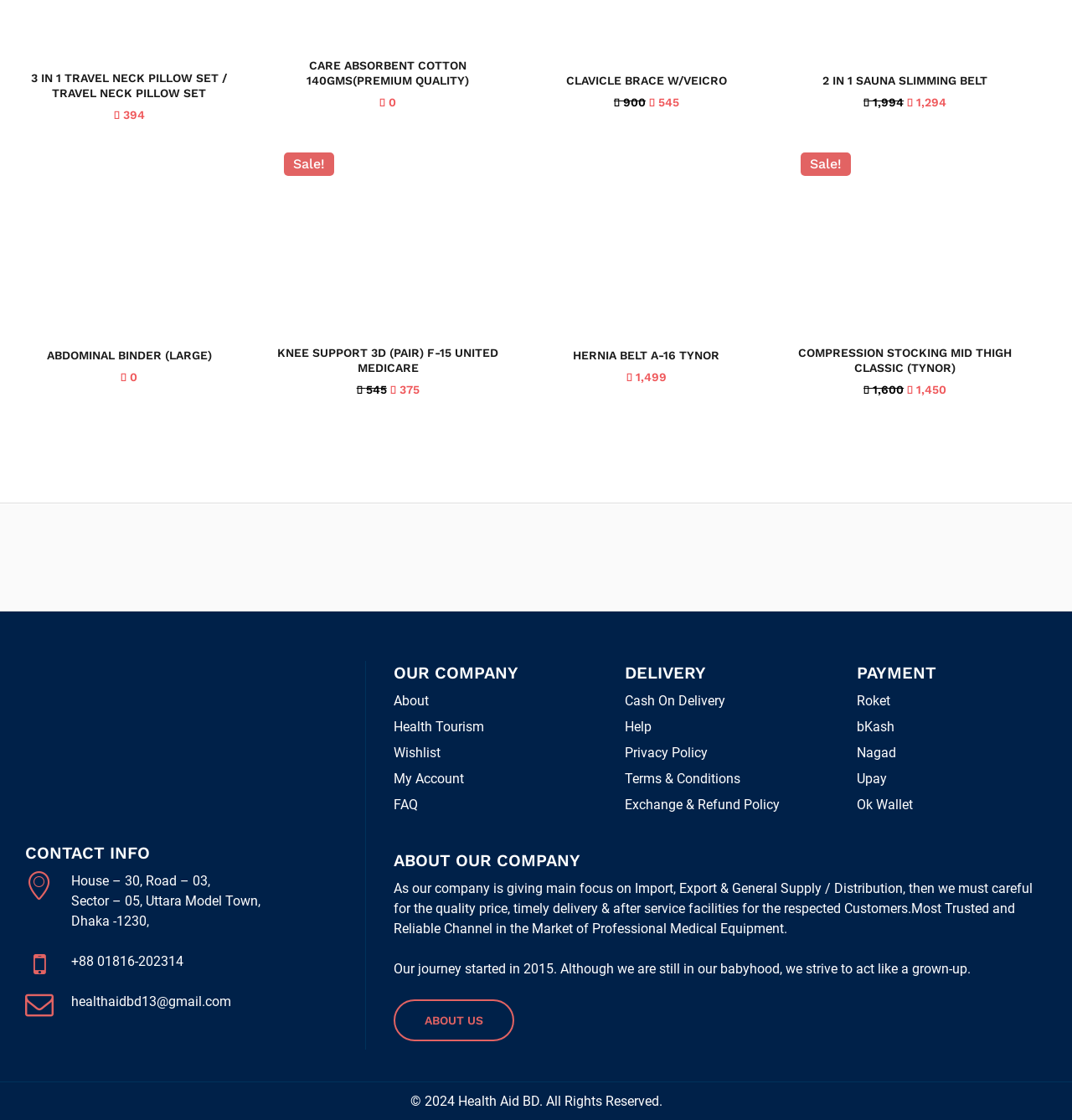What is the delivery option?
Using the image as a reference, answer the question with a short word or phrase.

Cash On Delivery